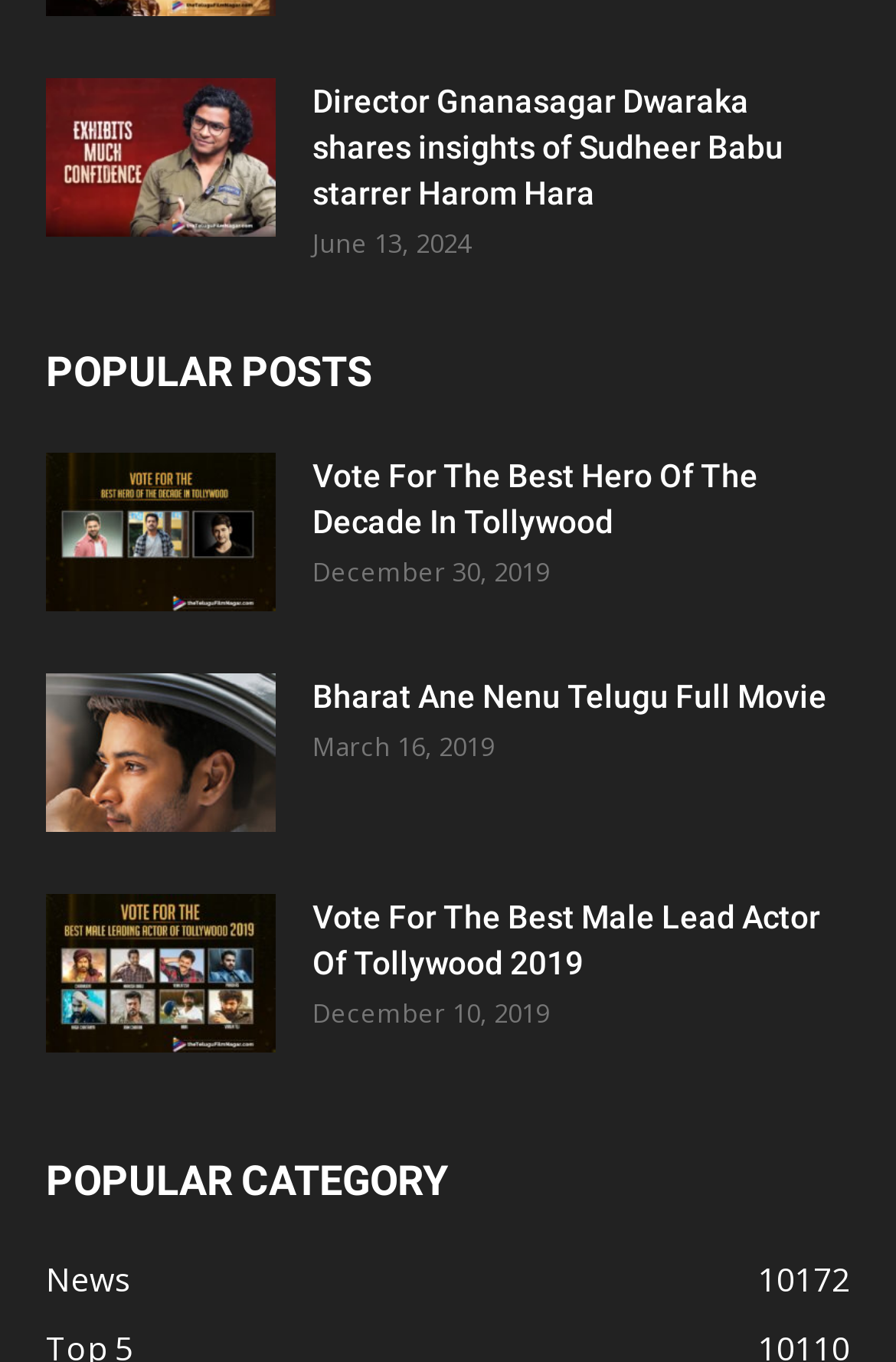Determine the bounding box coordinates of the clickable region to follow the instruction: "View the post about Hero Of The Decade In Telugu Films".

[0.051, 0.333, 0.308, 0.449]